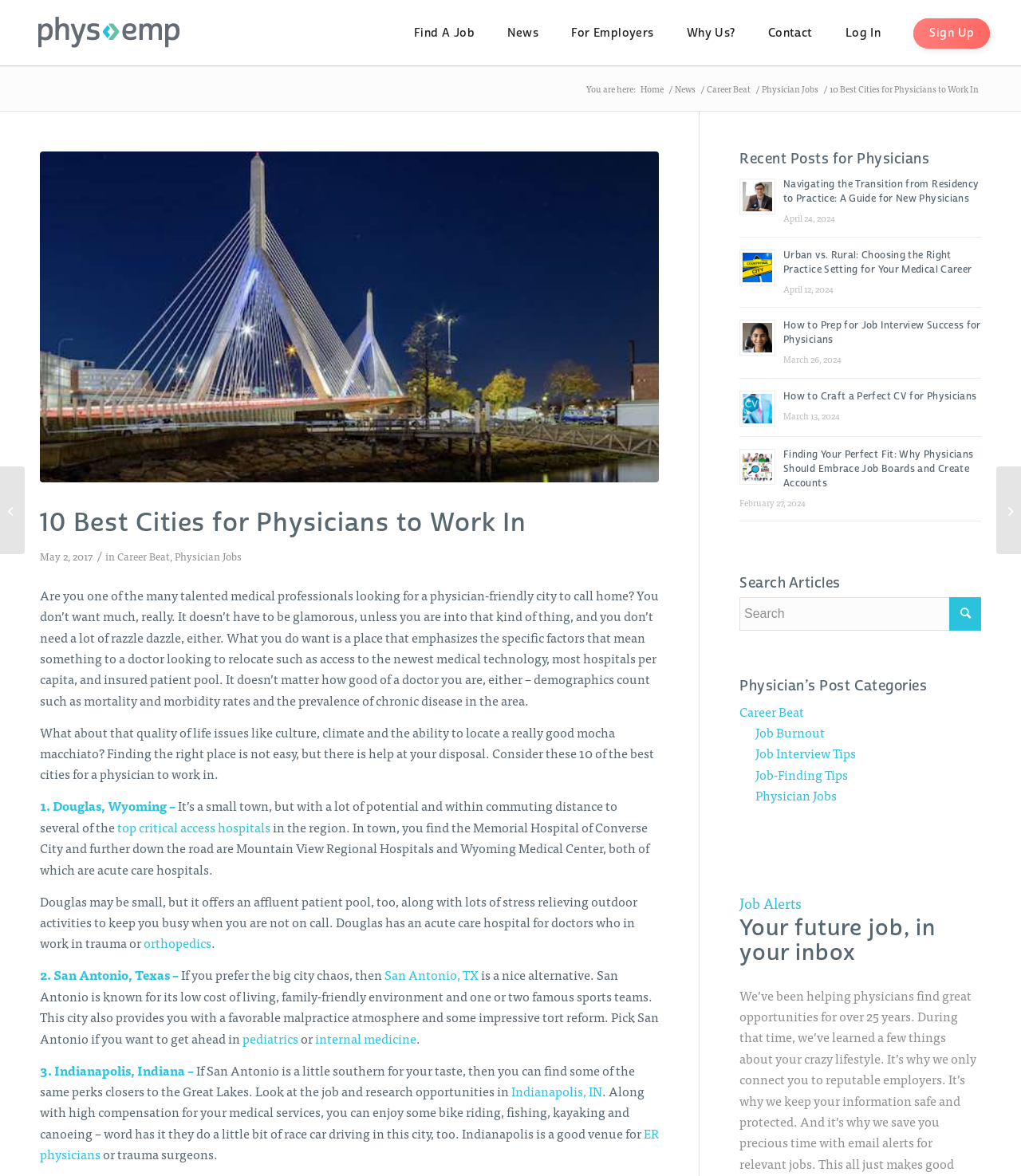Please identify the bounding box coordinates for the region that you need to click to follow this instruction: "View the '10 Best Cities for Physicians to Work In' article".

[0.039, 0.431, 0.645, 0.488]